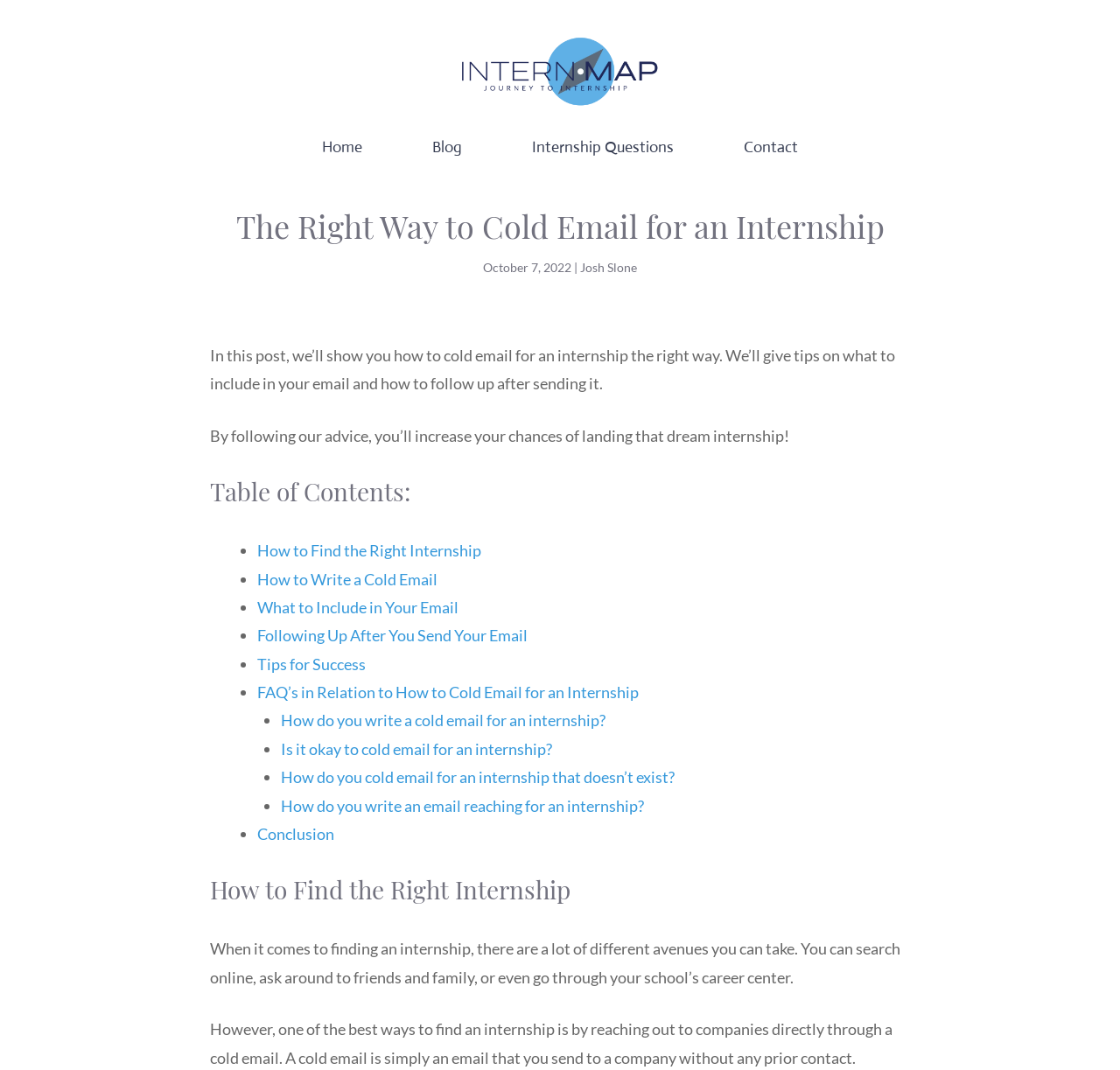Locate the bounding box coordinates of the area that needs to be clicked to fulfill the following instruction: "Click on the 'How to Find the Right Internship' link". The coordinates should be in the format of four float numbers between 0 and 1, namely [left, top, right, bottom].

[0.23, 0.505, 0.43, 0.523]